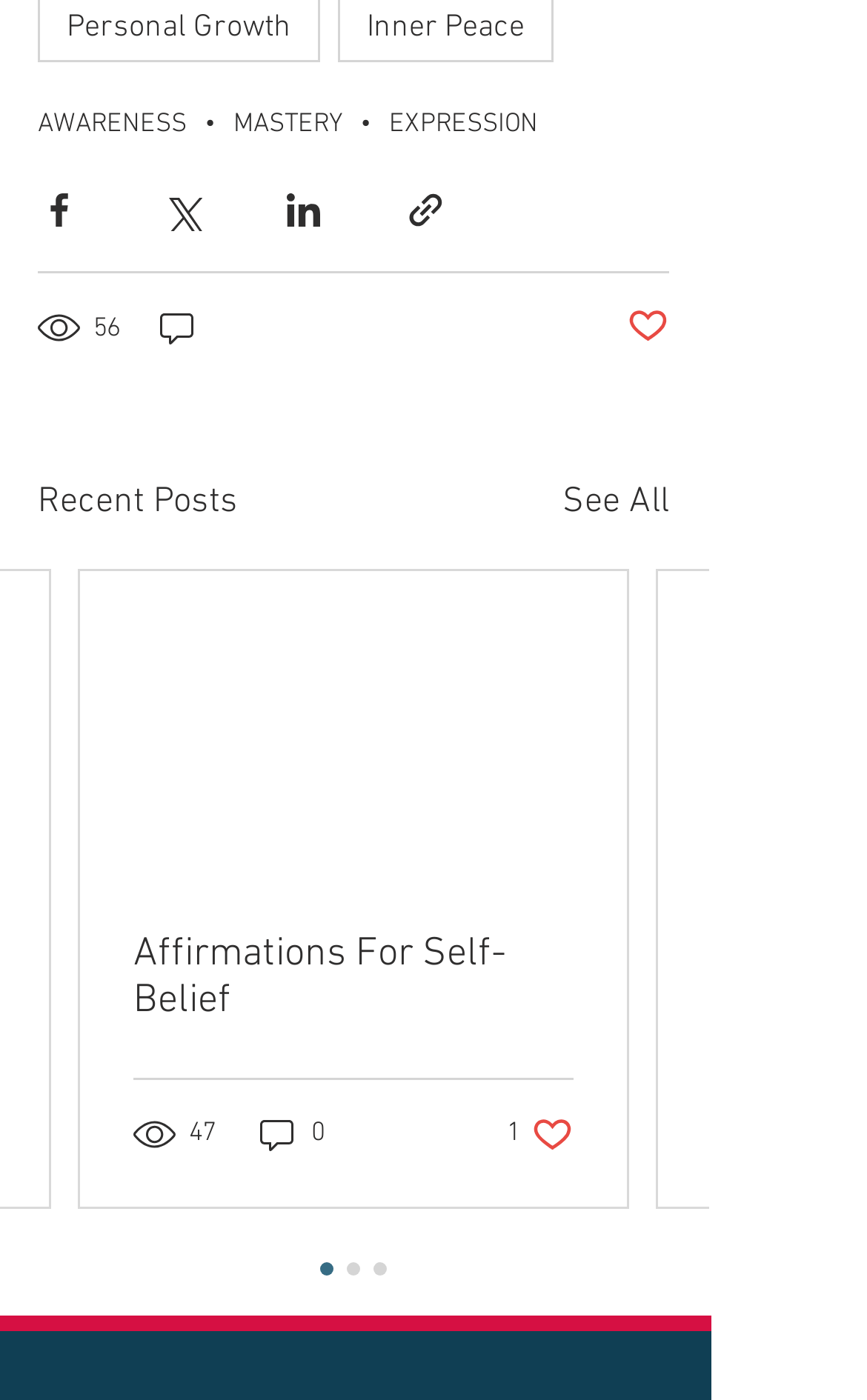Please mark the bounding box coordinates of the area that should be clicked to carry out the instruction: "Click on AWARENESS".

[0.044, 0.077, 0.215, 0.1]